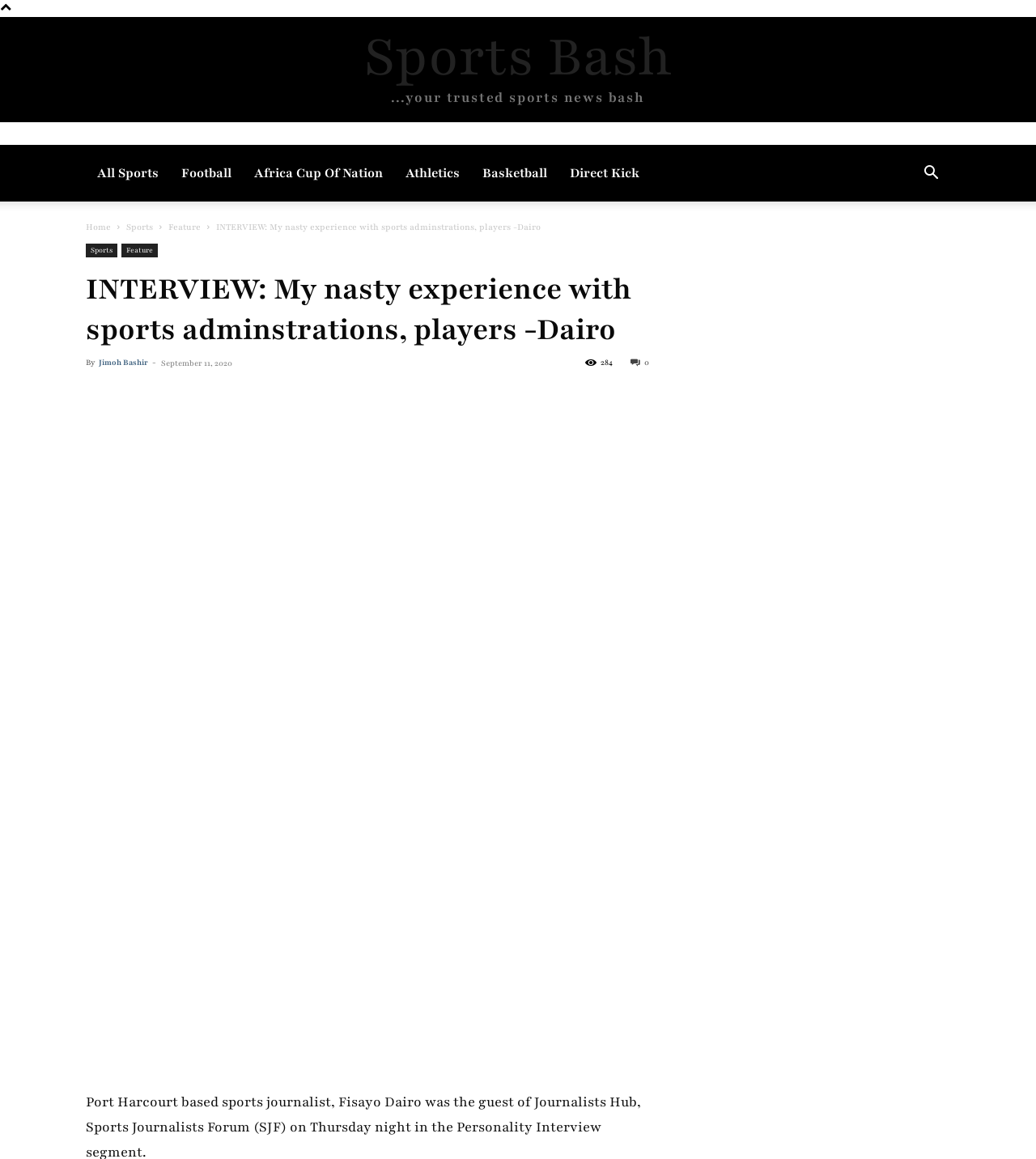Pinpoint the bounding box coordinates of the area that should be clicked to complete the following instruction: "Go to the 'Home' page". The coordinates must be given as four float numbers between 0 and 1, i.e., [left, top, right, bottom].

[0.083, 0.191, 0.107, 0.201]